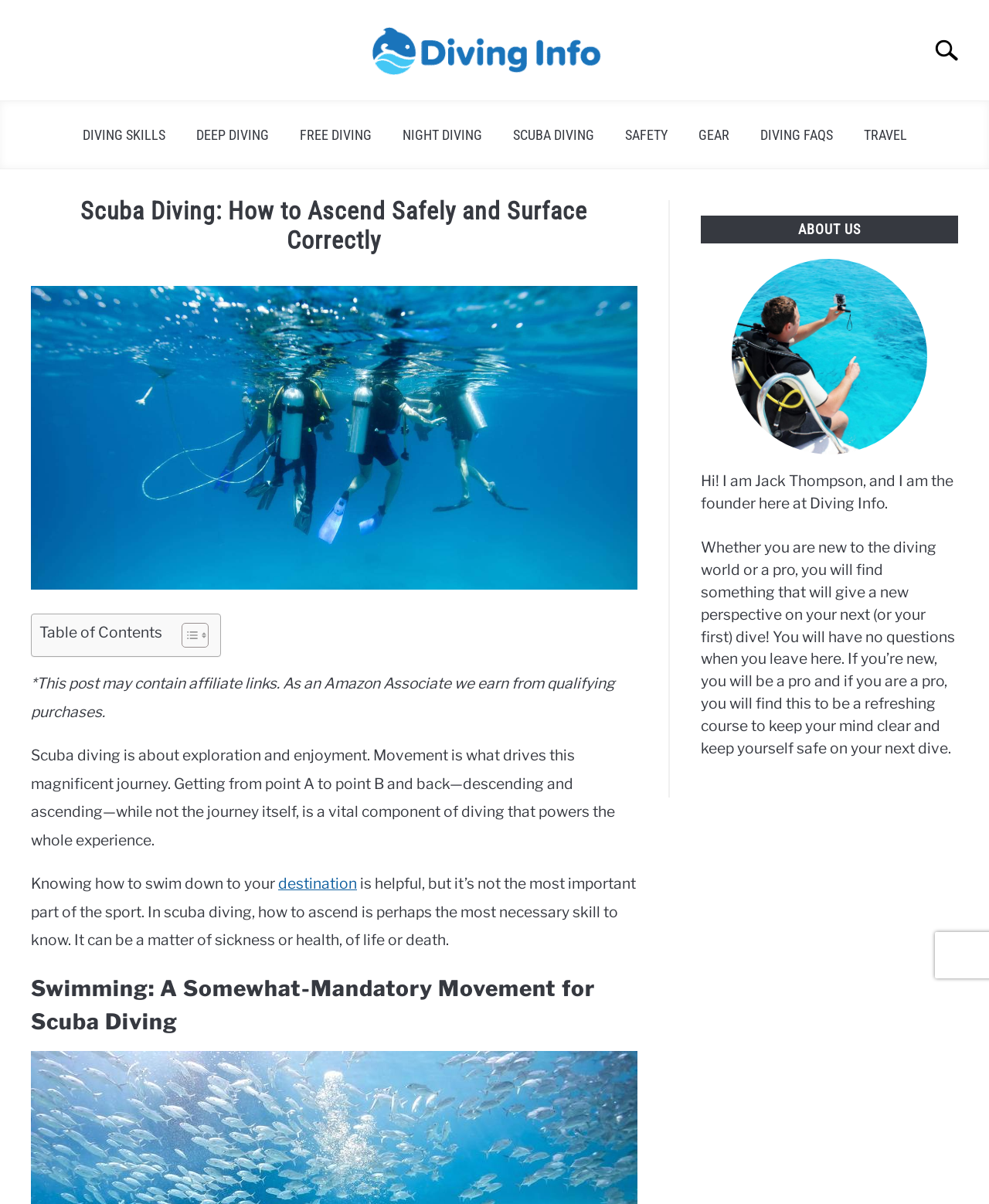Please determine the bounding box coordinates of the area that needs to be clicked to complete this task: 'Read about the author'. The coordinates must be four float numbers between 0 and 1, formatted as [left, top, right, bottom].

[0.709, 0.179, 0.969, 0.202]